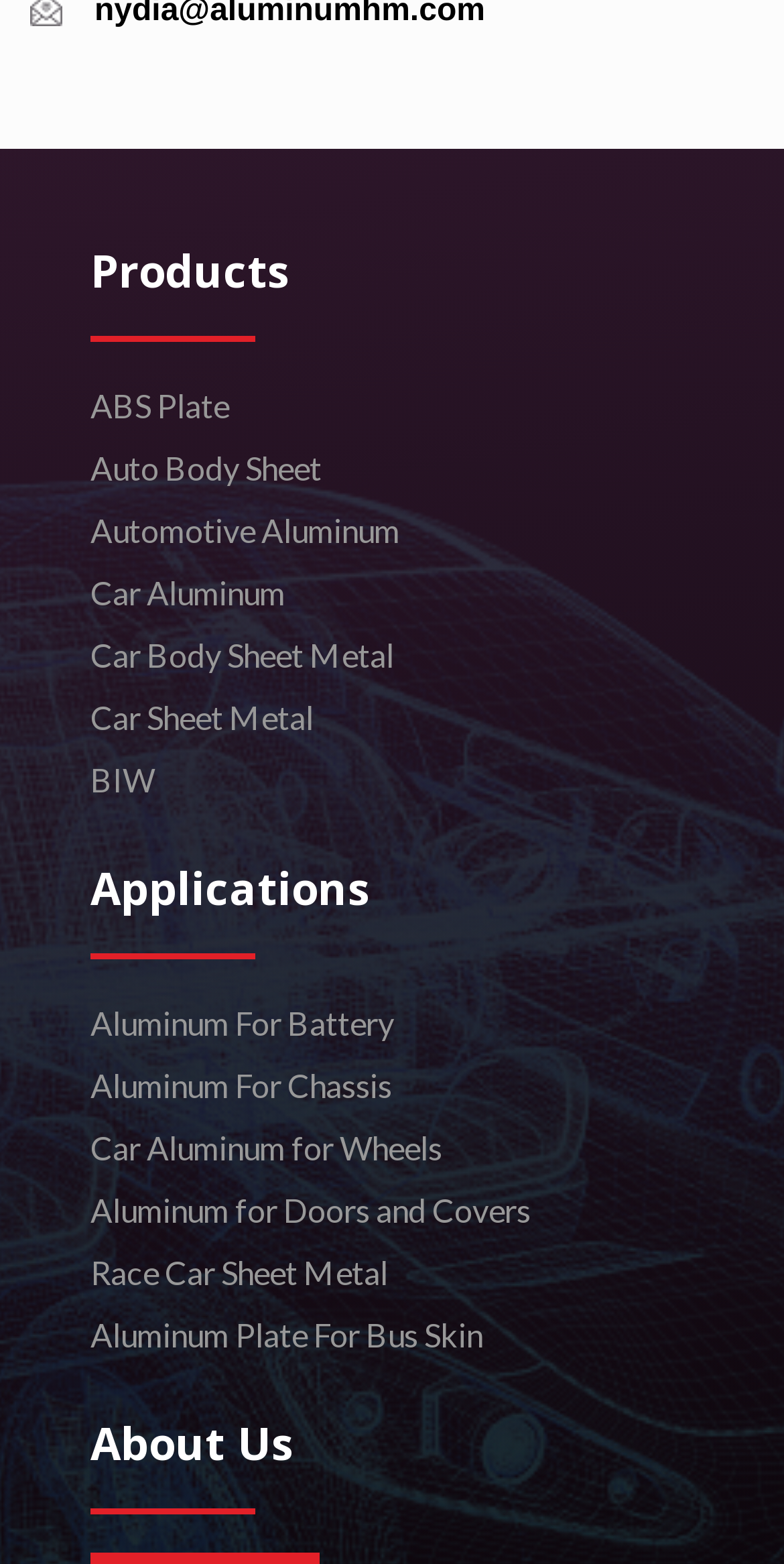Answer in one word or a short phrase: 
How many sections are there on the webpage?

3